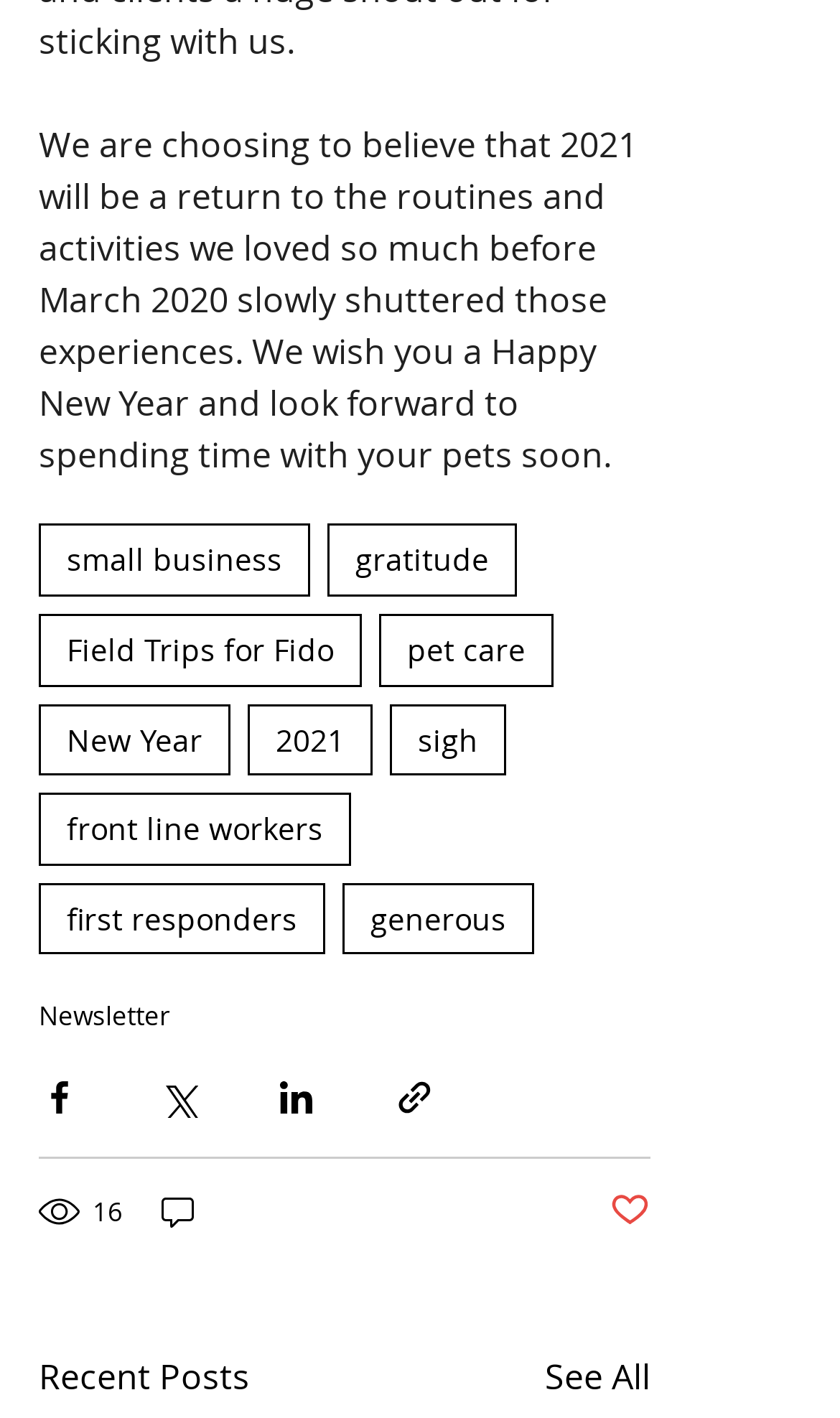How many social media sharing options are available?
Based on the screenshot, respond with a single word or phrase.

4